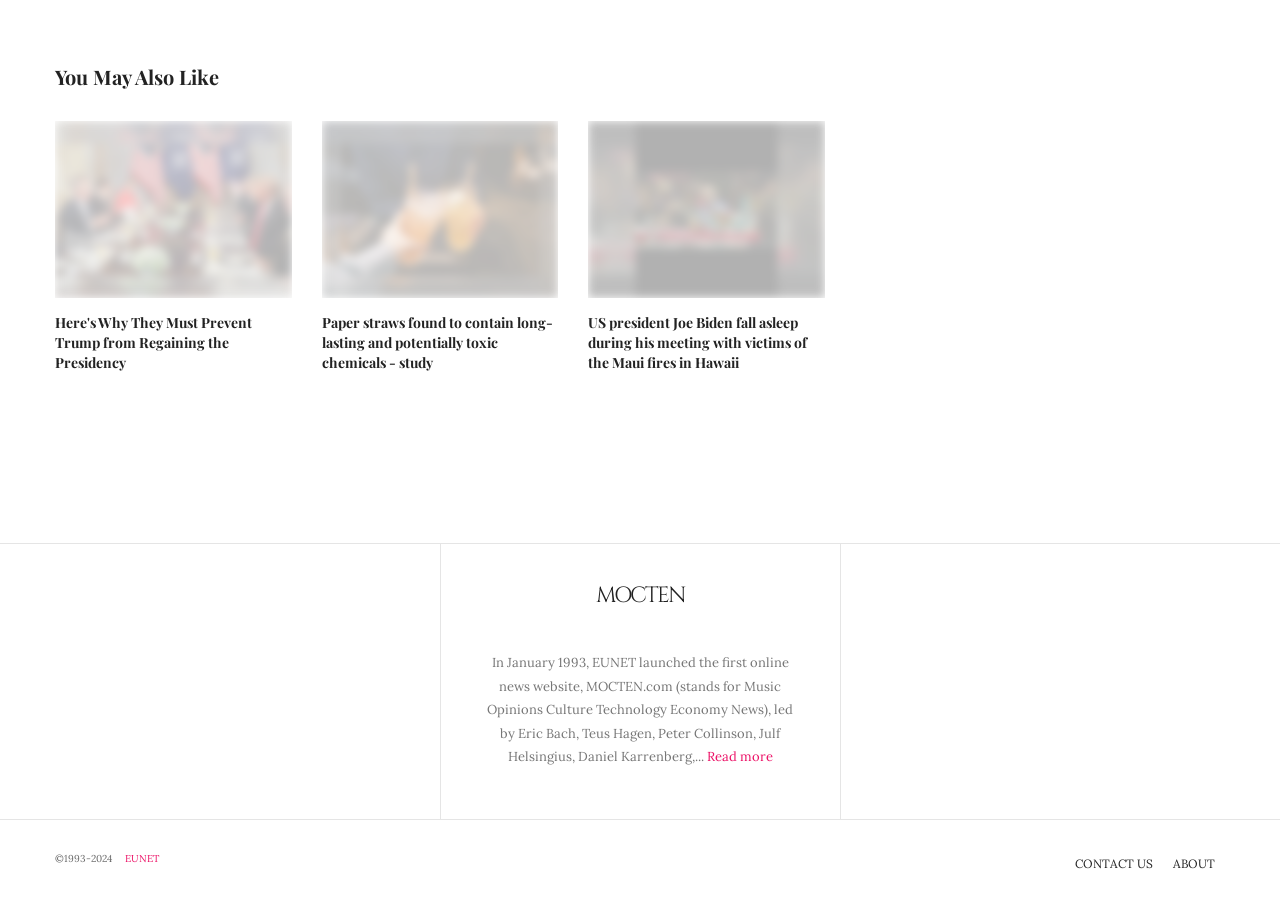Please respond in a single word or phrase: 
How many articles are displayed on the webpage?

3